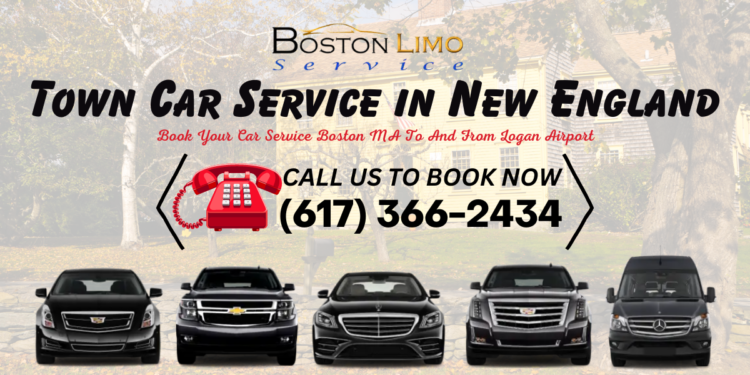What type of vehicles are shown in the banner?
Give a one-word or short phrase answer based on the image.

Sedans and SUVs